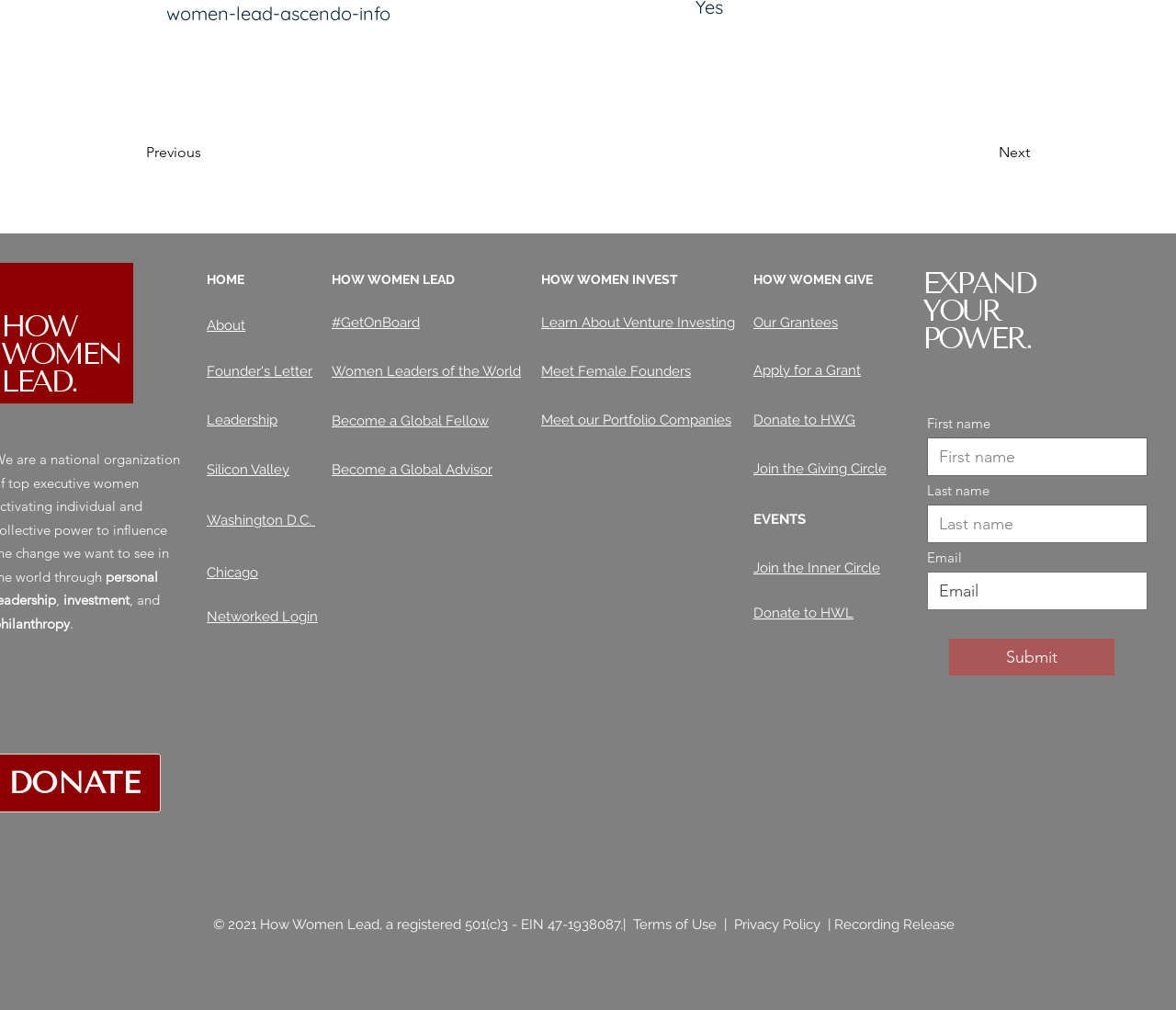Provide the bounding box coordinates for the area that should be clicked to complete the instruction: "Check the 'Journal Info'".

None